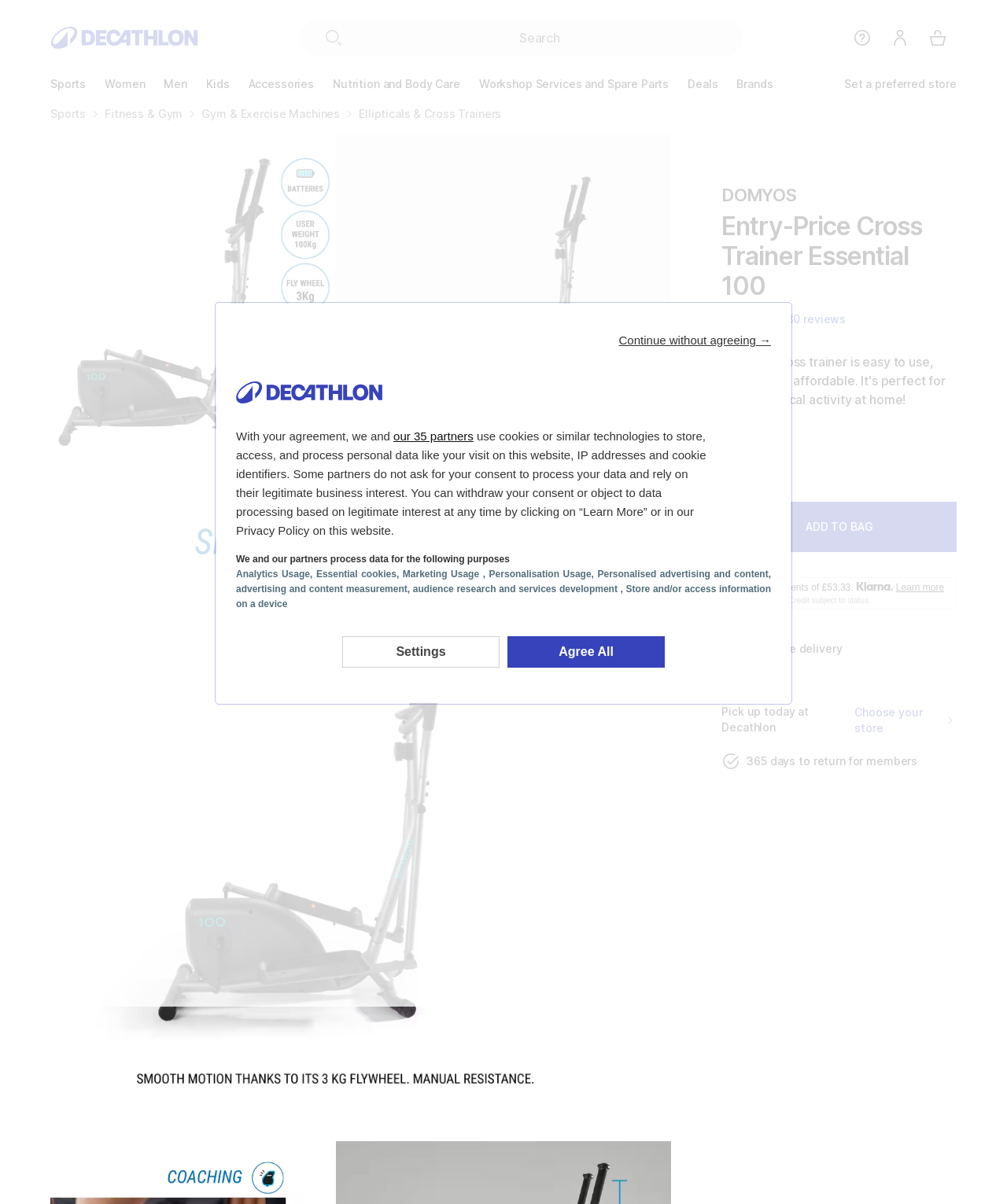Please identify the bounding box coordinates for the region that you need to click to follow this instruction: "Click the 'Continue without agreeing' button".

[0.614, 0.275, 0.766, 0.291]